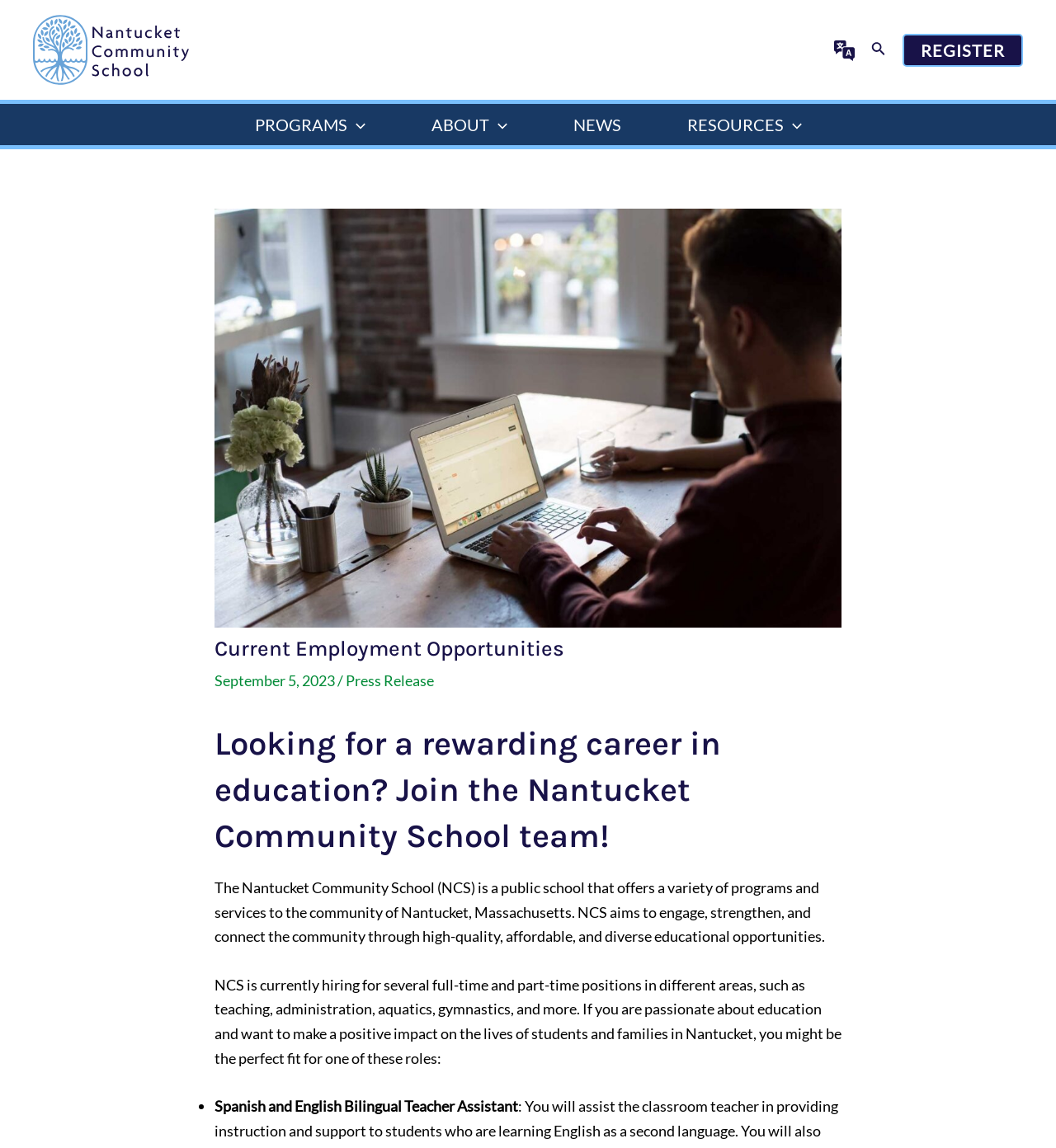What is the role of the 'Menu Toggle' application?
Based on the image, give a one-word or short phrase answer.

To expand or collapse menu items